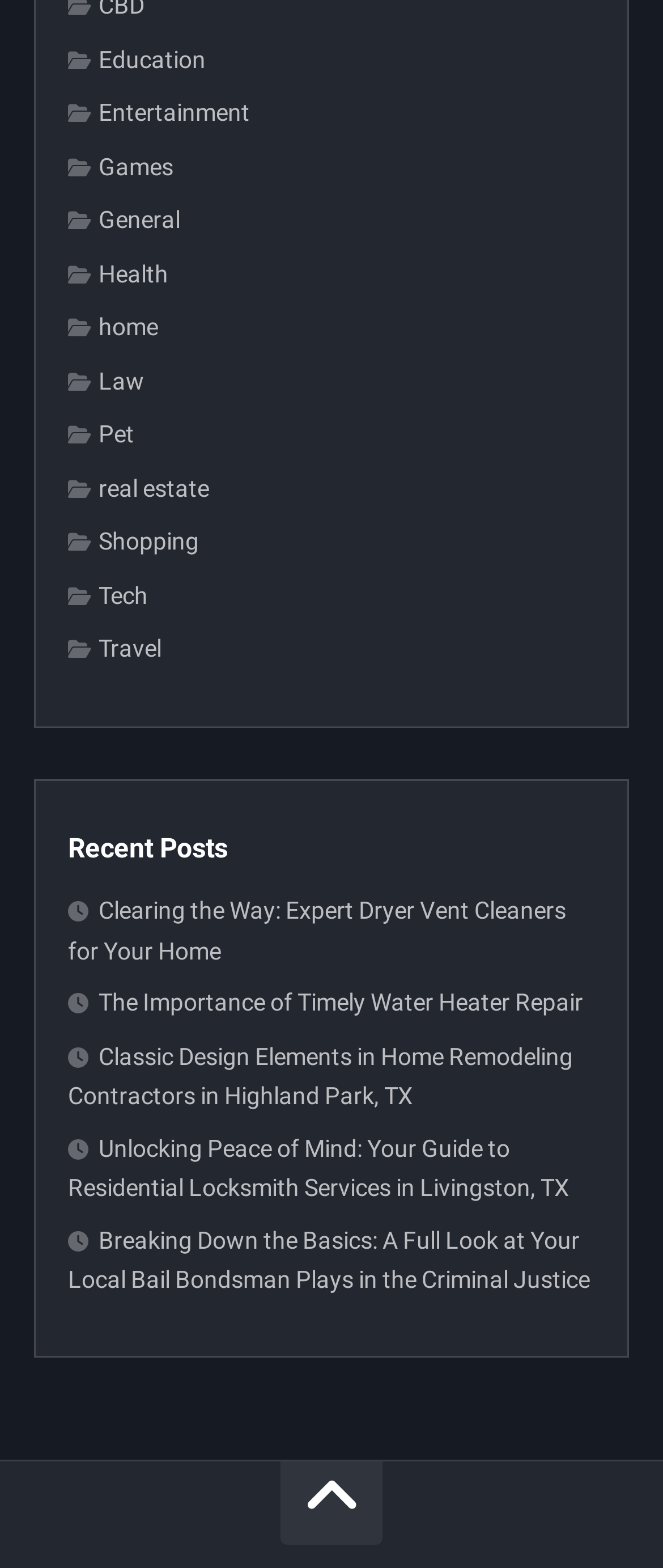Use a single word or phrase to respond to the question:
What is the last category listed?

Travel